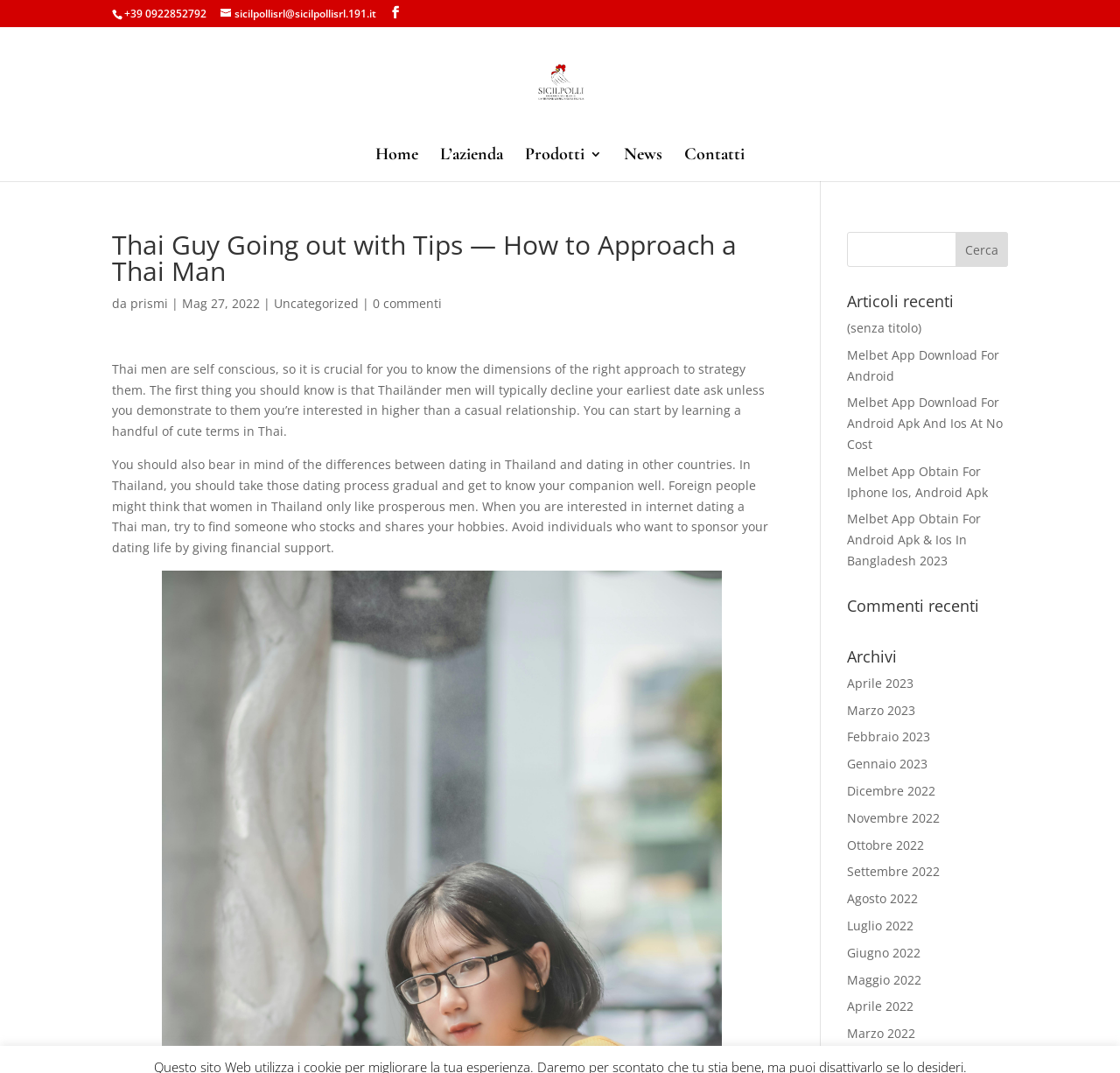Identify the coordinates of the bounding box for the element that must be clicked to accomplish the instruction: "Click the 'Contatti' link".

[0.611, 0.138, 0.665, 0.169]